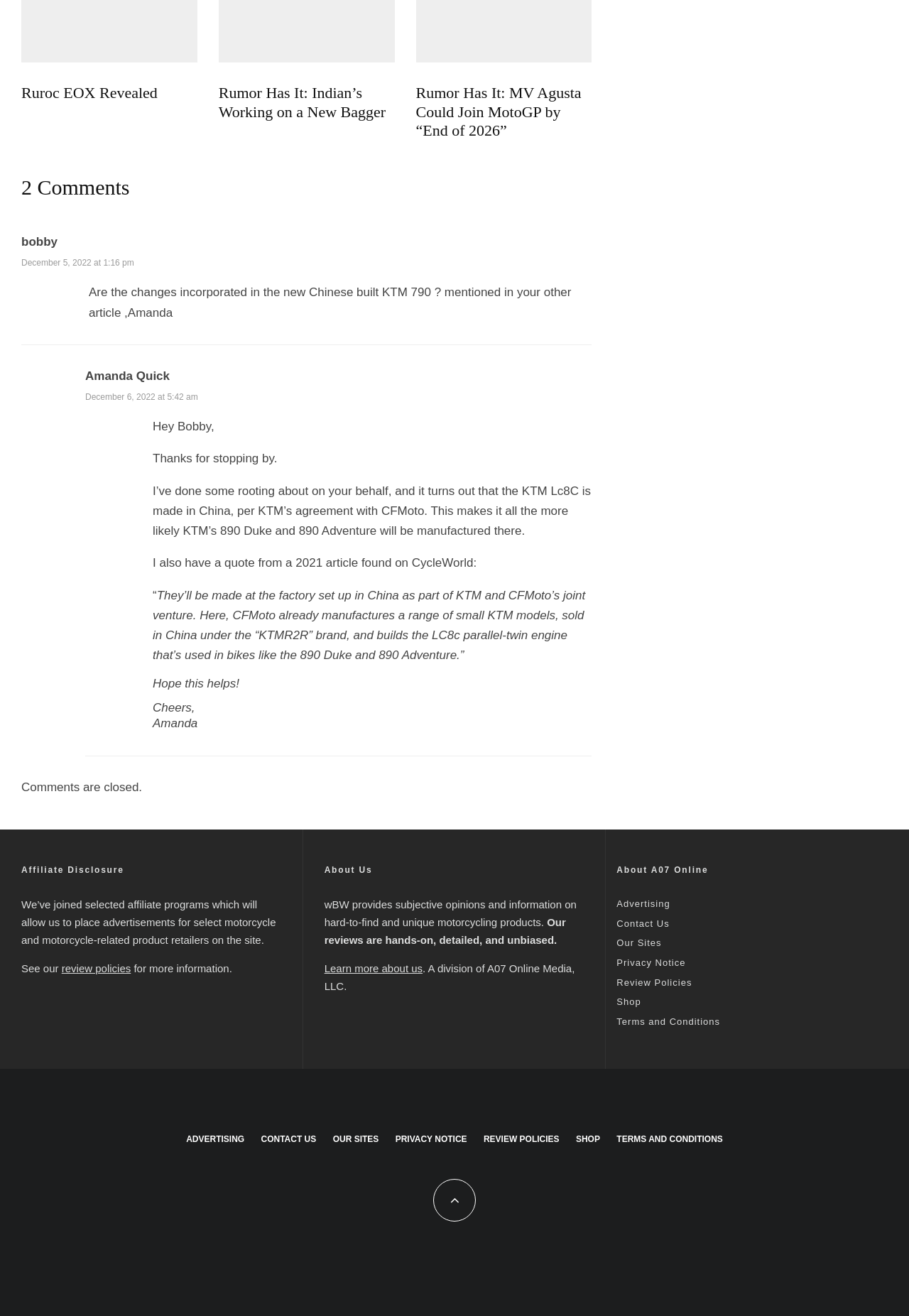Please identify the bounding box coordinates of the element that needs to be clicked to perform the following instruction: "Read the article by Amanda".

[0.168, 0.319, 0.236, 0.329]